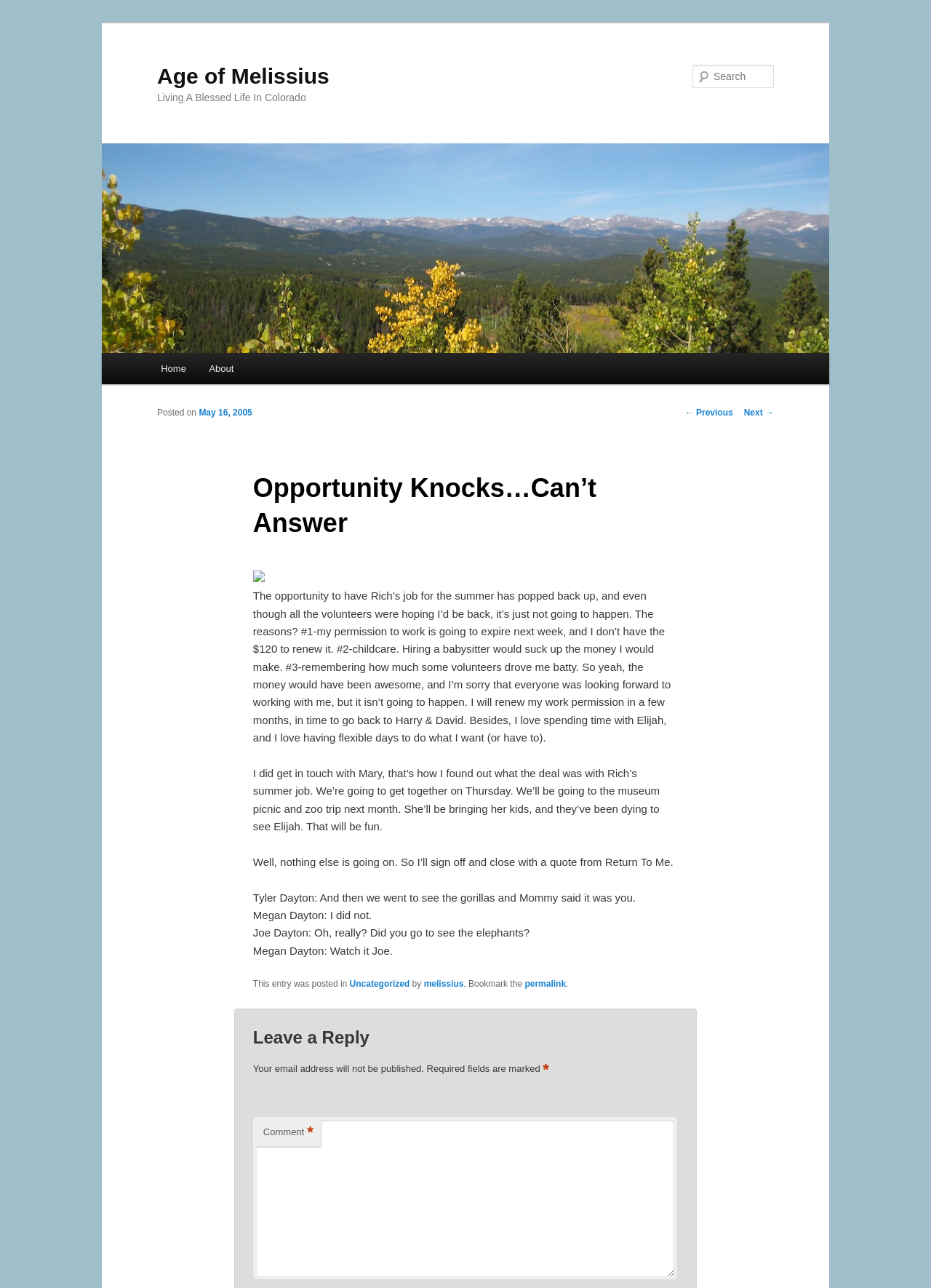Determine the bounding box coordinates of the section I need to click to execute the following instruction: "Search for something". Provide the coordinates as four float numbers between 0 and 1, i.e., [left, top, right, bottom].

[0.744, 0.05, 0.831, 0.068]